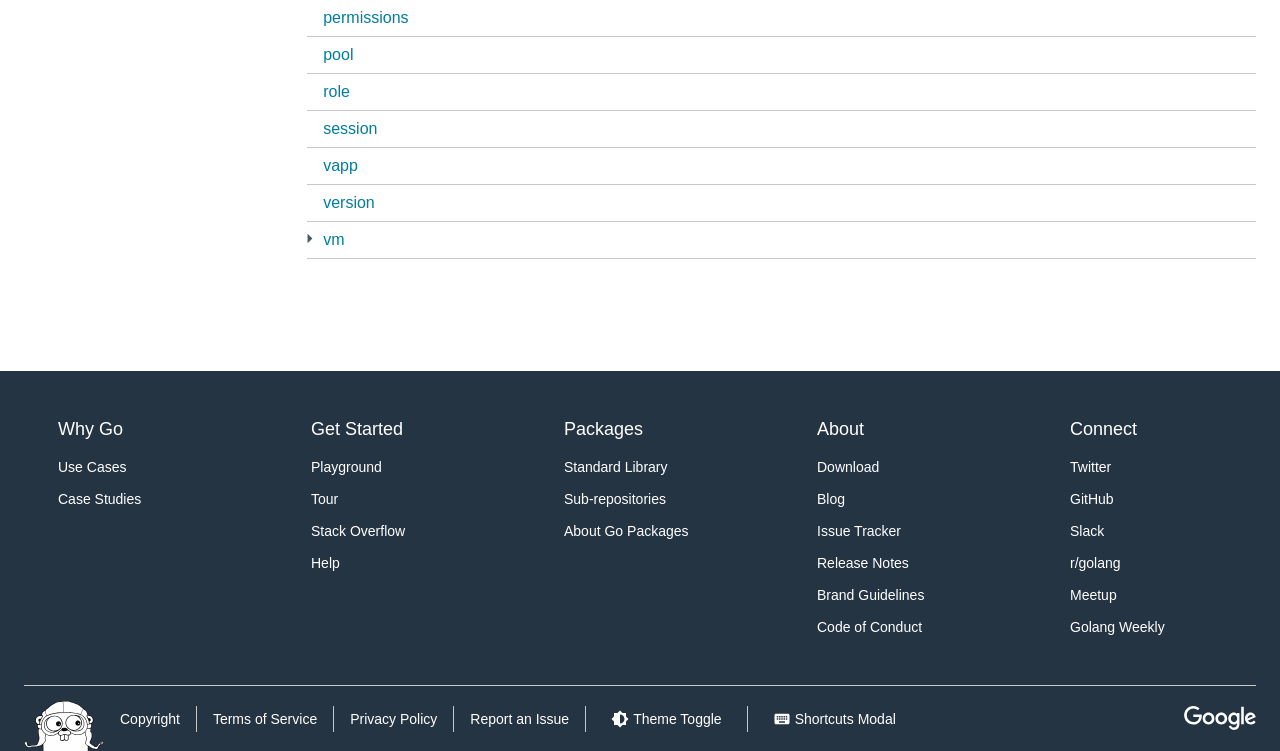Provide the bounding box coordinates of the section that needs to be clicked to accomplish the following instruction: "Click on the 'Upload ssh public key to a VM' link."

[0.265, 0.927, 0.433, 0.95]